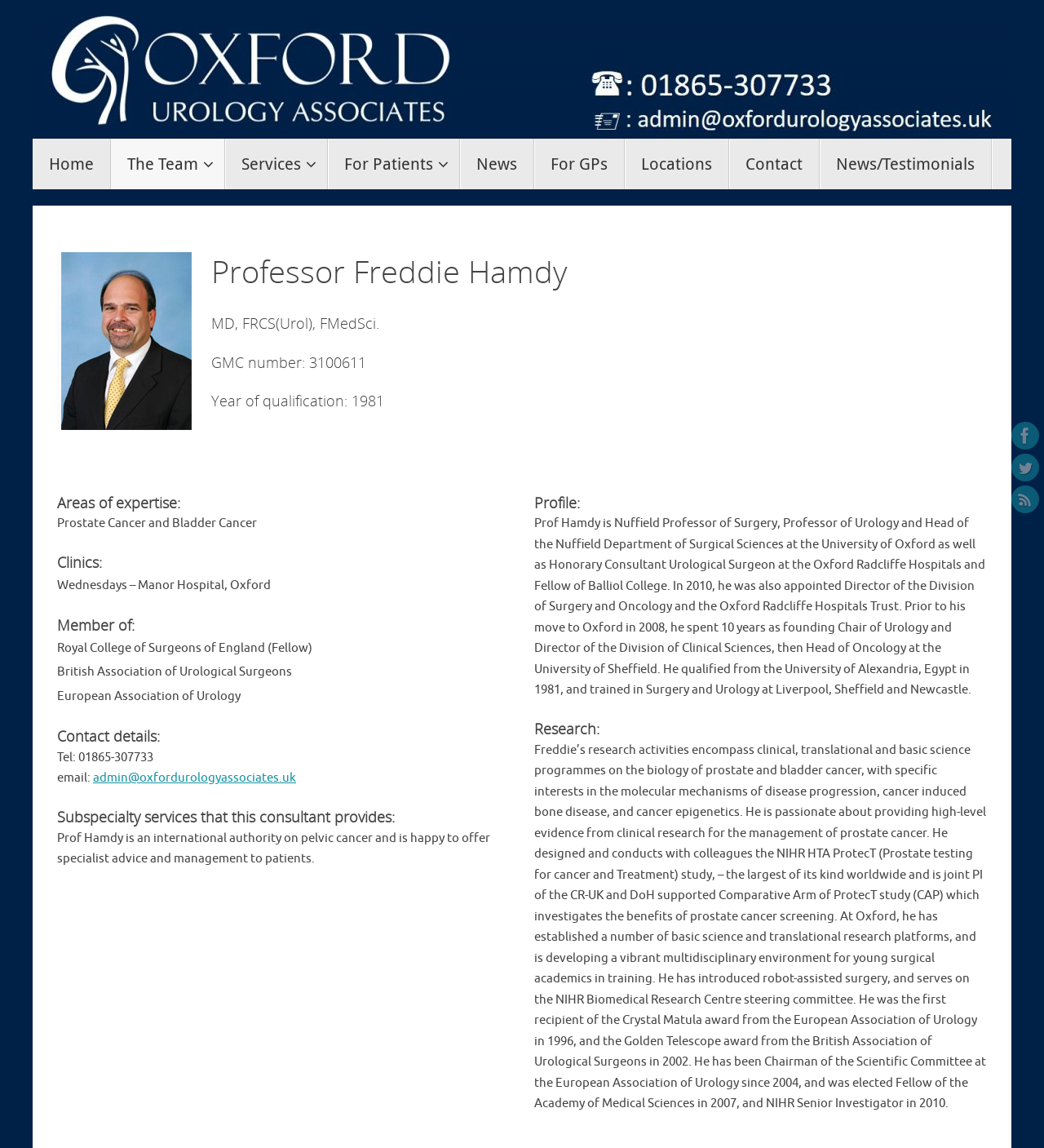Determine the bounding box coordinates of the region that needs to be clicked to achieve the task: "Contact Professor Freddie Hamdy".

[0.055, 0.653, 0.147, 0.667]